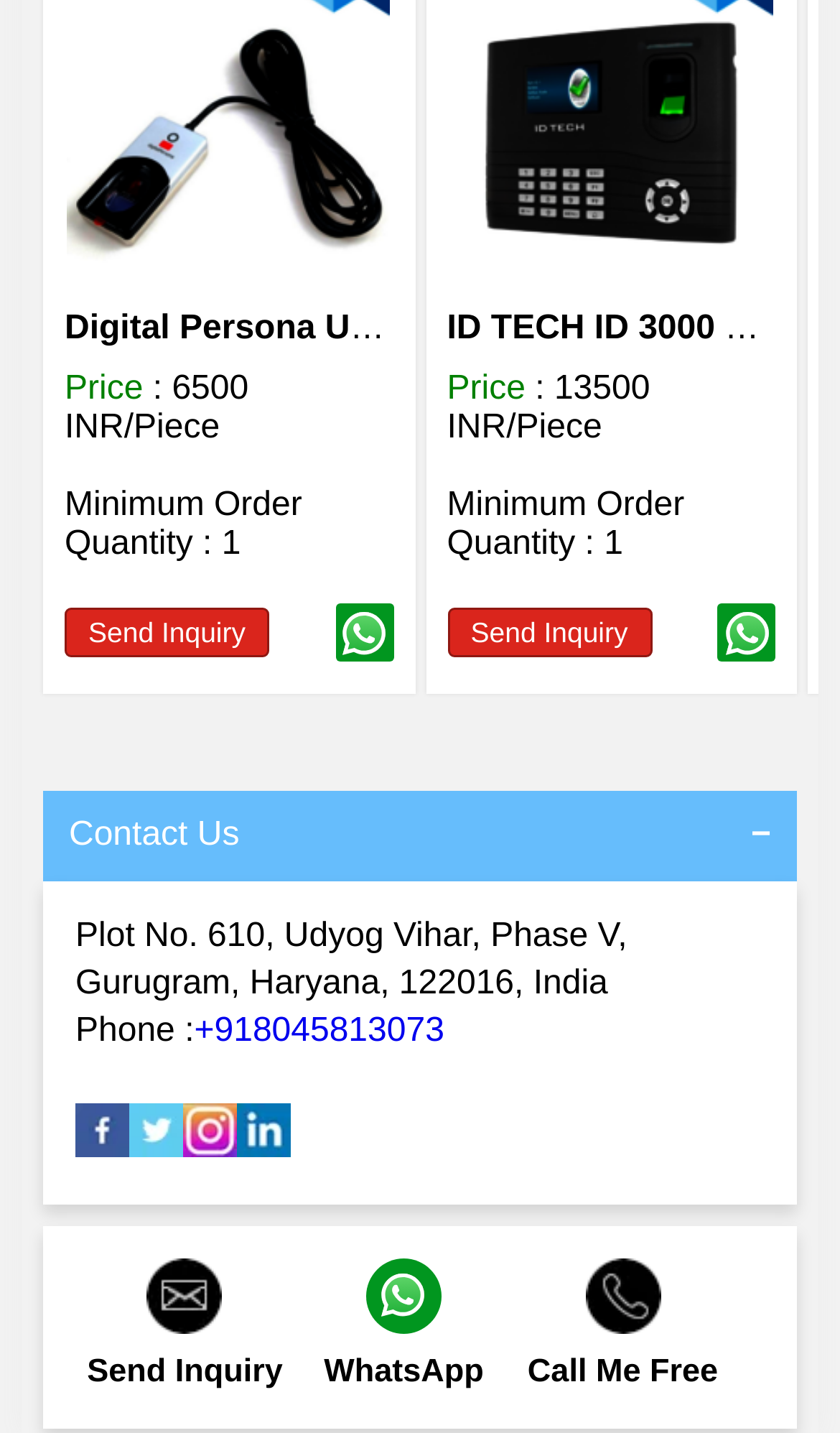Please identify the bounding box coordinates of the area that needs to be clicked to fulfill the following instruction: "View Contact Us."

[0.082, 0.57, 0.285, 0.595]